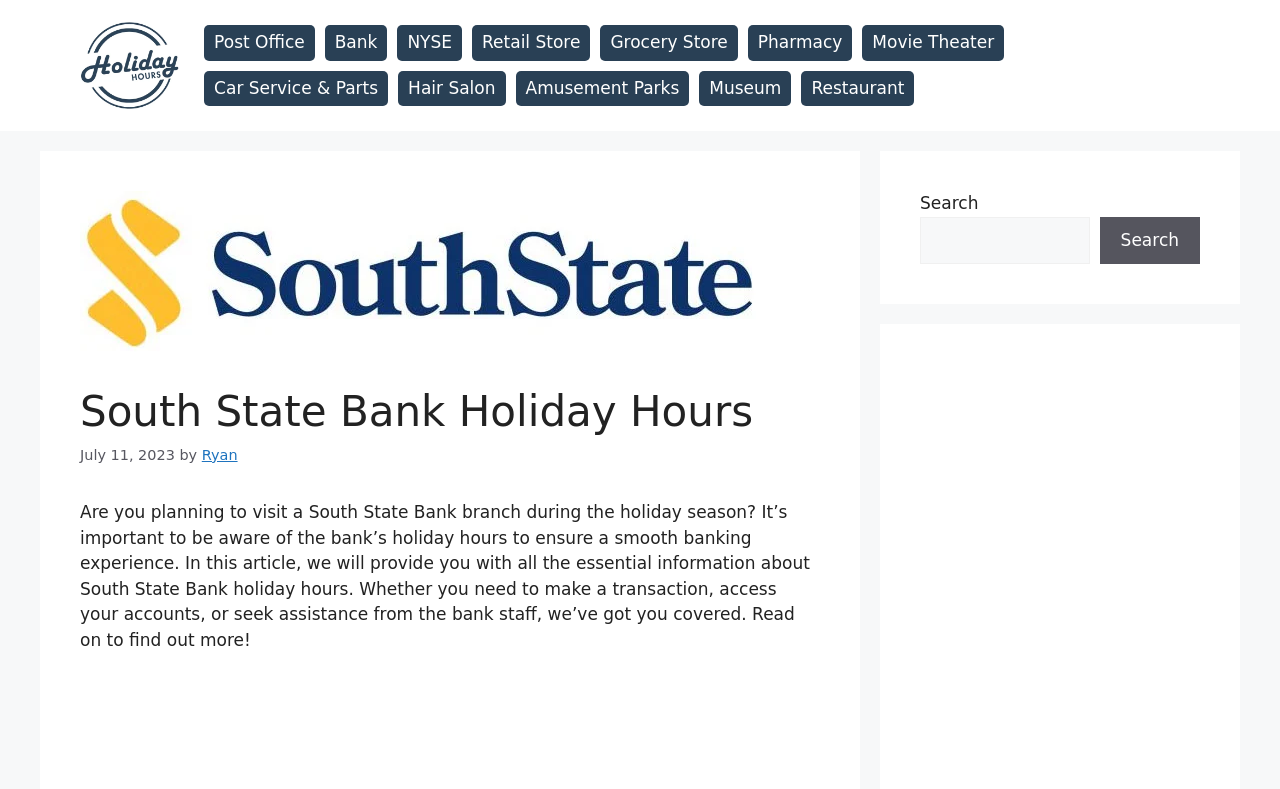What type of establishments are listed in the navigation section?
Please ensure your answer to the question is detailed and covers all necessary aspects.

I found the answer by looking at the navigation section, which lists various types of establishments such as post office, bank, retail store, grocery store, pharmacy, movie theater, car service, hair salon, amusement parks, and museum. These establishments are likely related to the holiday hours mentioned in the article.